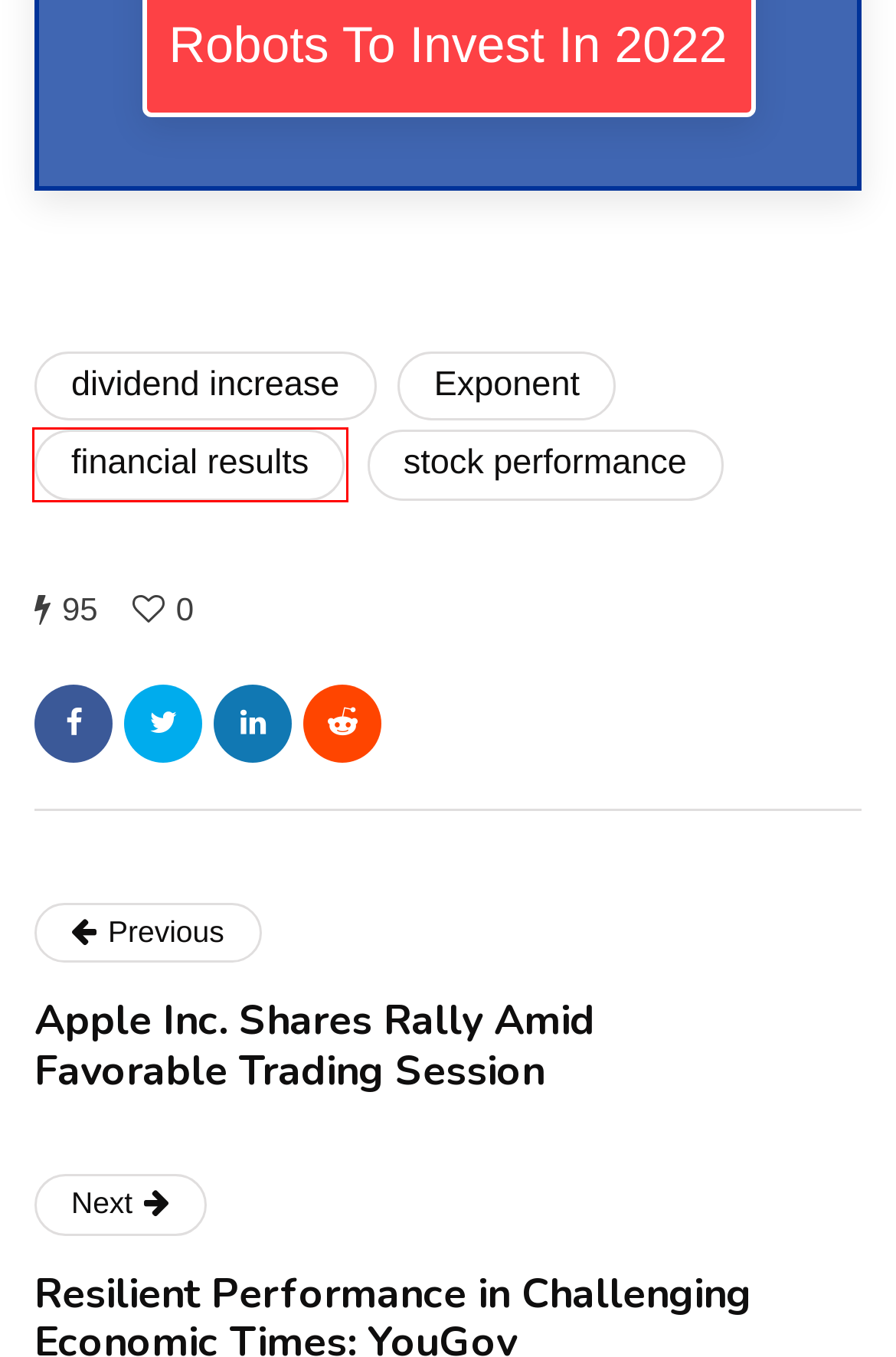View the screenshot of the webpage containing a red bounding box around a UI element. Select the most fitting webpage description for the new page shown after the element in the red bounding box is clicked. Here are the candidates:
A. Exponent Archives - Investcrown
B. YouGov Reports Strong Revenue Growth Despite Economic Challenges
C. stock performance Archives - Investcrown
D. best-forex-robots - Investcrown
E. financial results Archives - Investcrown
F. Apple Inc. Stock Rallies as Market Sees Favorable Trading Session
G. Investcrown - Make Better Investing Decisions
H. dividend increase Archives - Investcrown

E